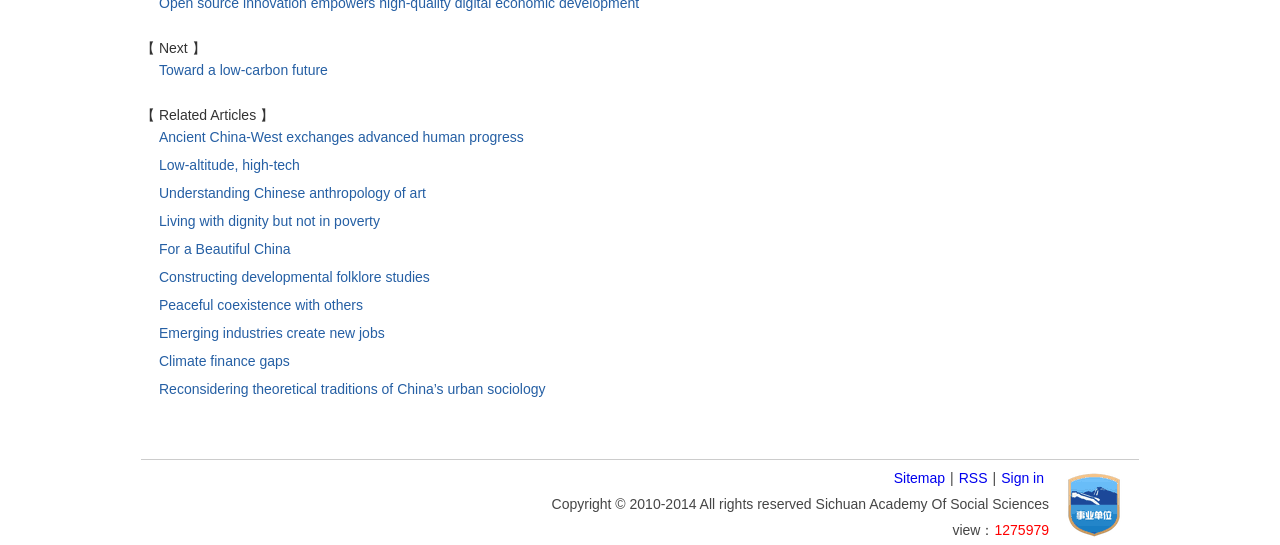Please specify the bounding box coordinates of the clickable section necessary to execute the following command: "Click on 'Sign in'".

[0.782, 0.863, 0.816, 0.892]